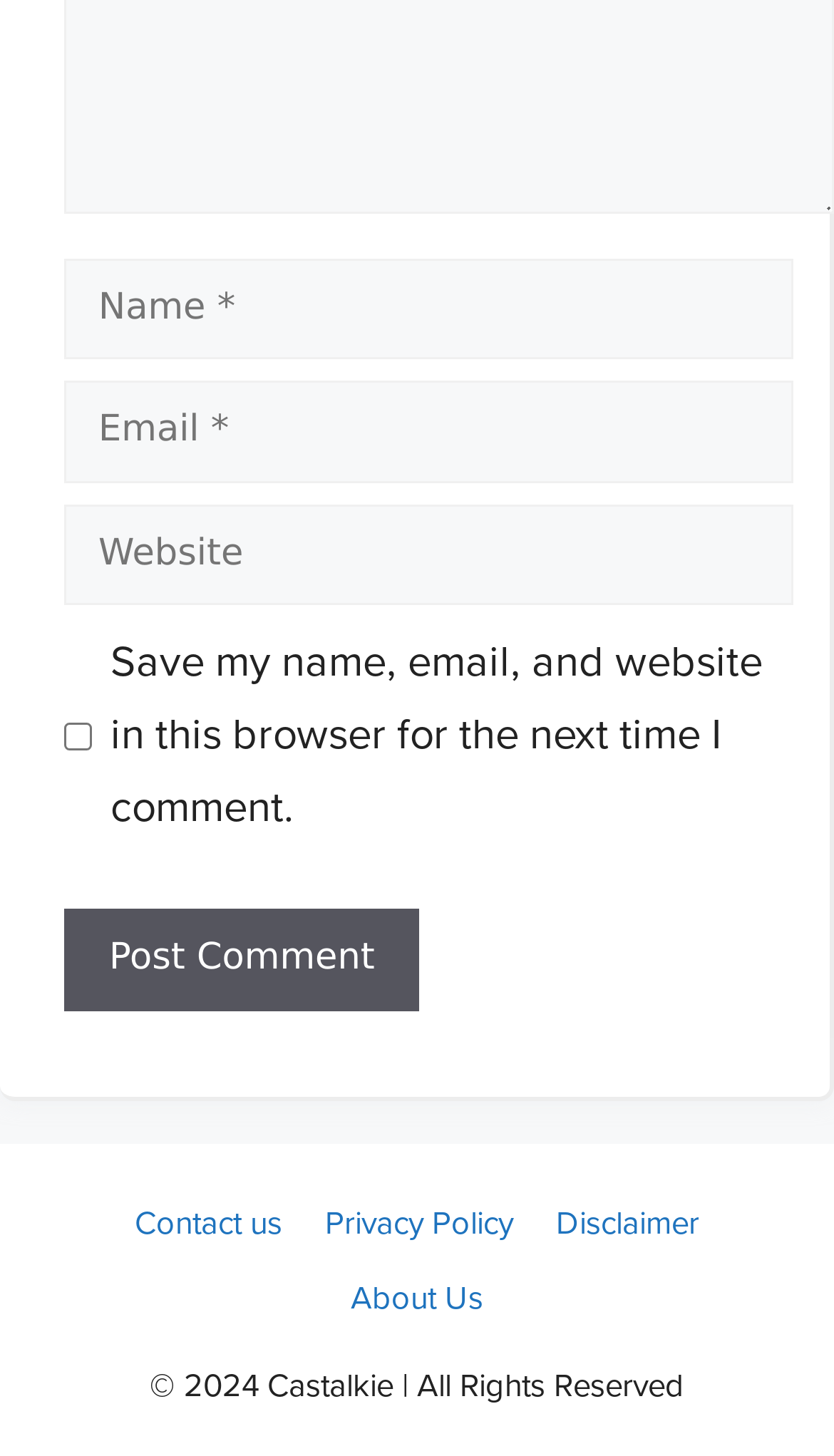Please find the bounding box coordinates of the section that needs to be clicked to achieve this instruction: "Post a comment".

[0.077, 0.625, 0.503, 0.694]